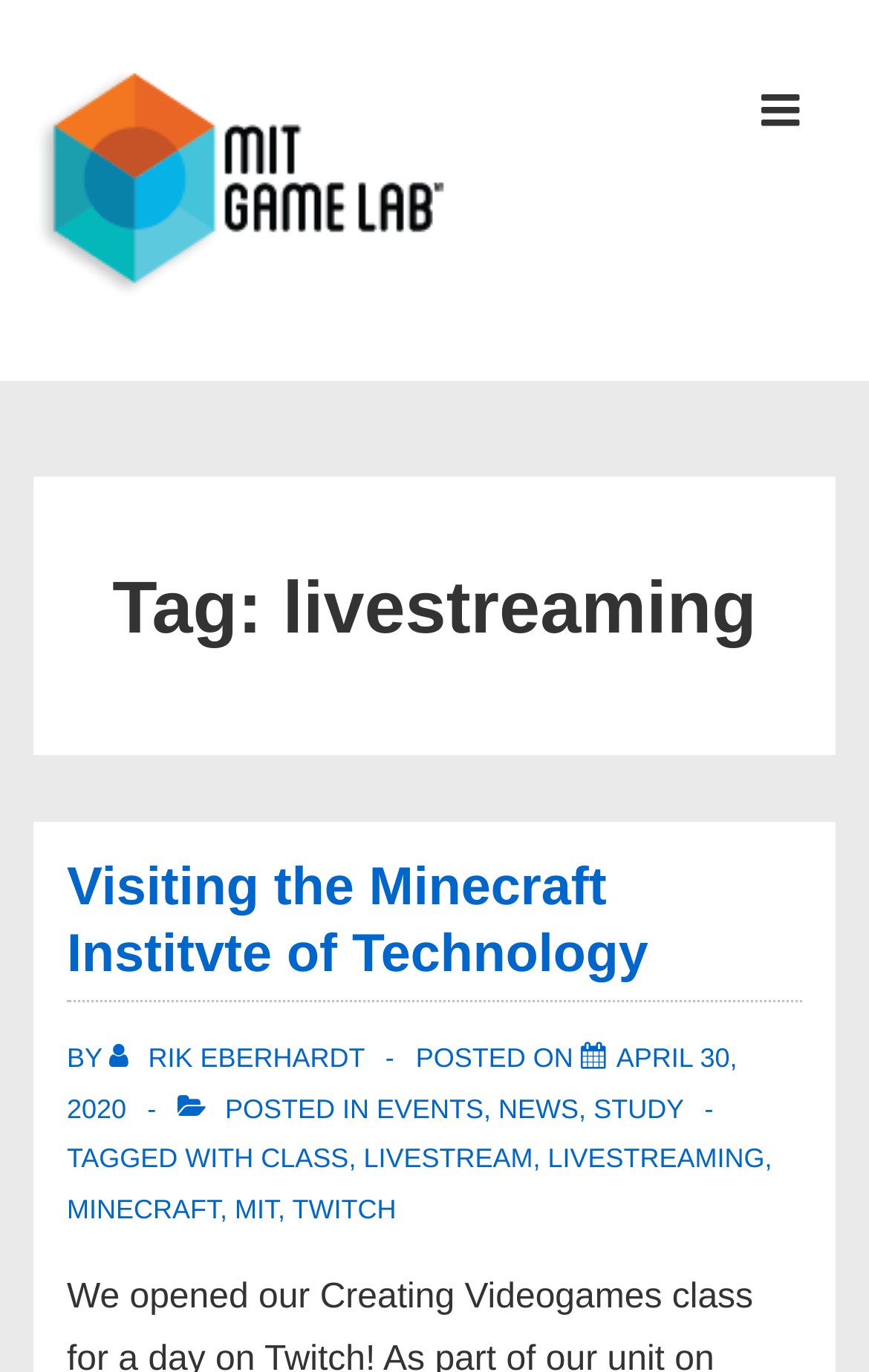What is the name of the institute mentioned in the webpage?
From the screenshot, provide a brief answer in one word or phrase.

MIT